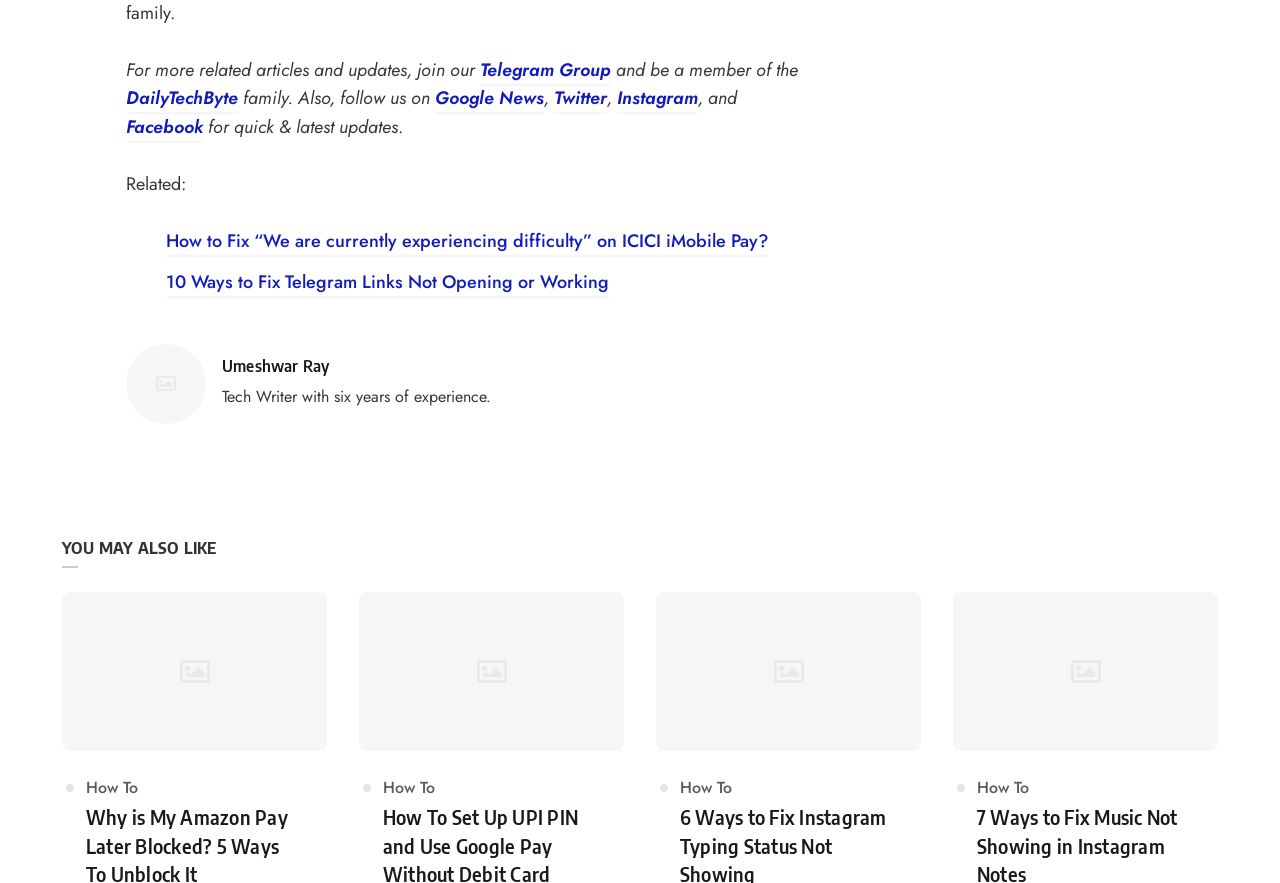Could you highlight the region that needs to be clicked to execute the instruction: "Follow on Google News"?

[0.34, 0.097, 0.425, 0.13]